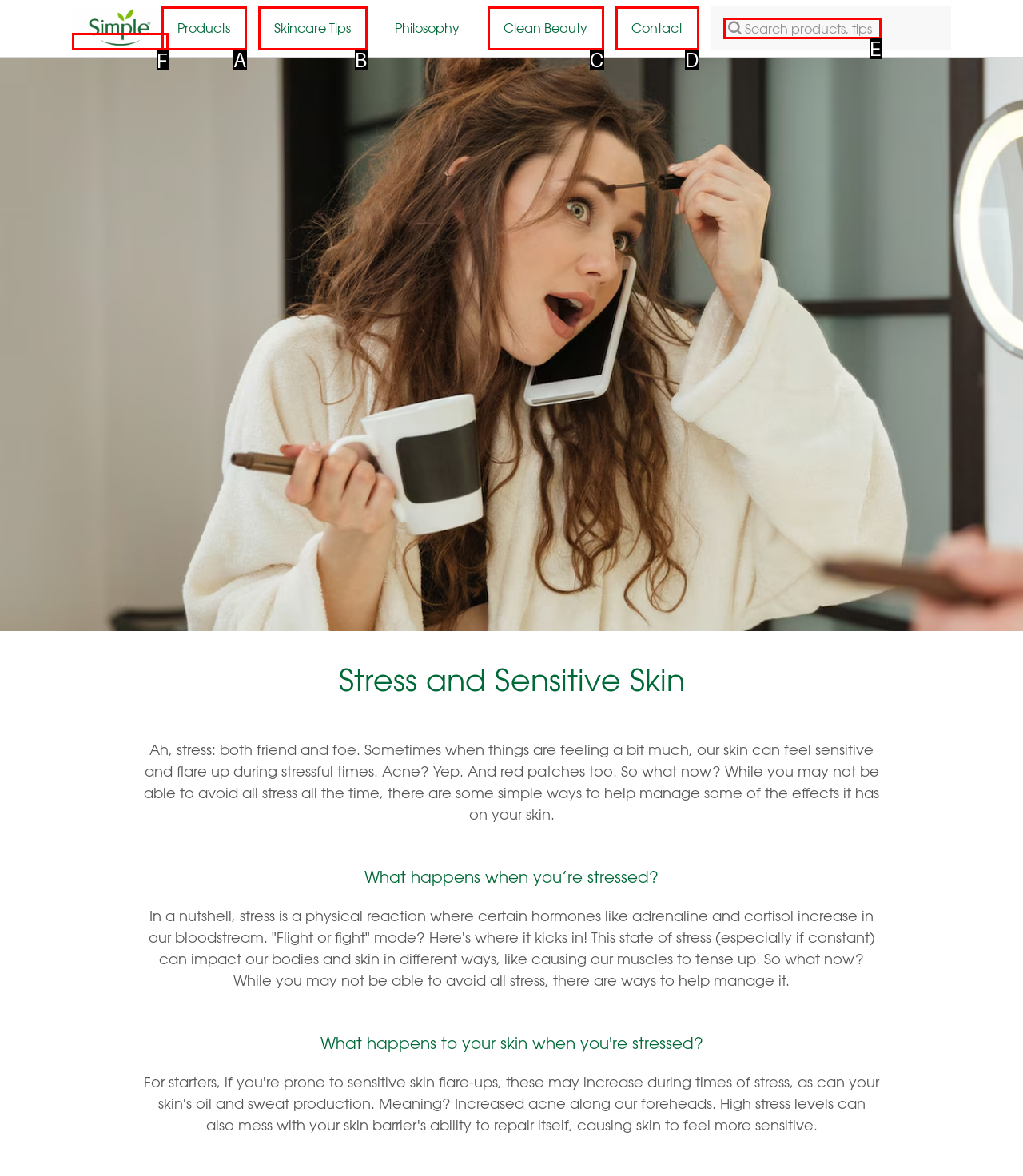Choose the letter of the UI element that aligns with the following description: Clean Beauty
State your answer as the letter from the listed options.

C